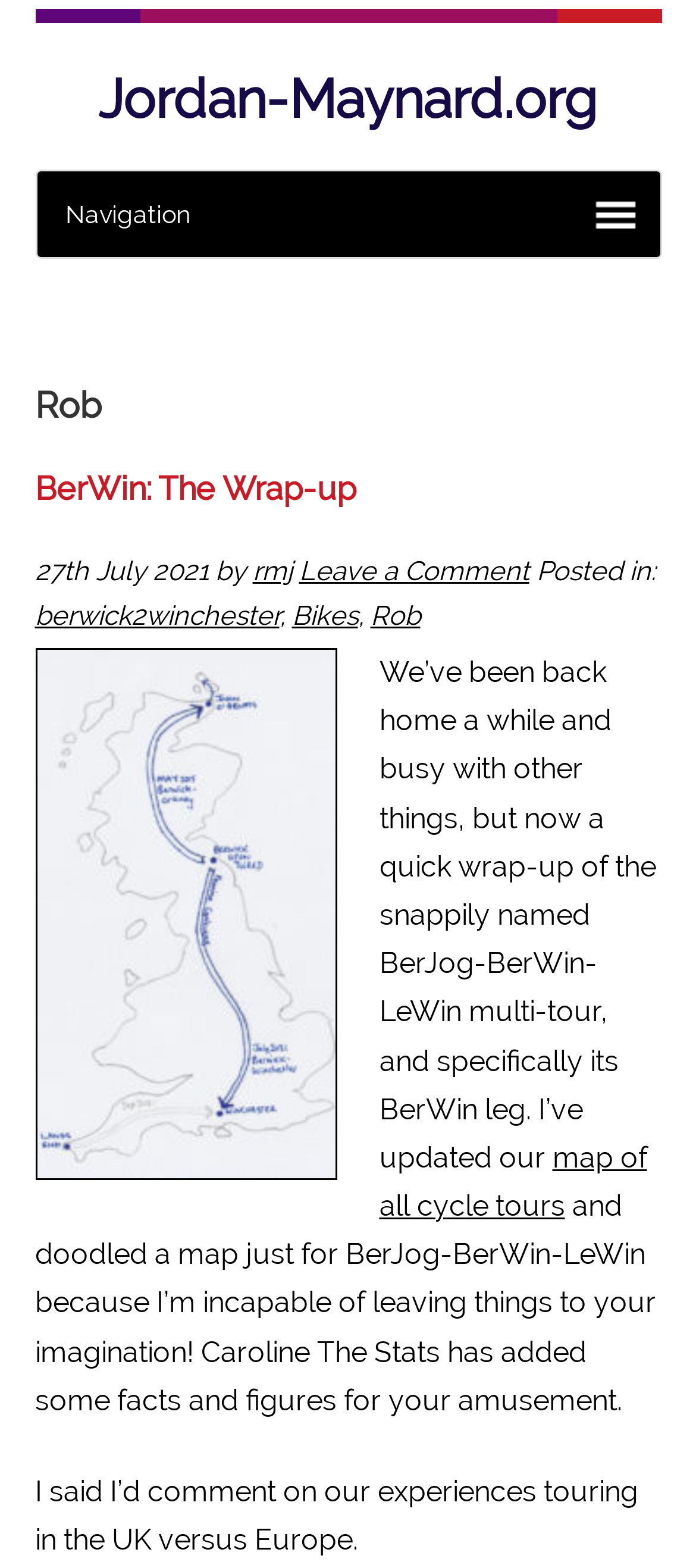How many links are in the 'Posted in:' section?
Refer to the image and give a detailed answer to the question.

The 'Posted in:' section contains three links: 'berwick2winchester', 'Bikes', and 'Rob', which can be counted by examining the link elements in that section.